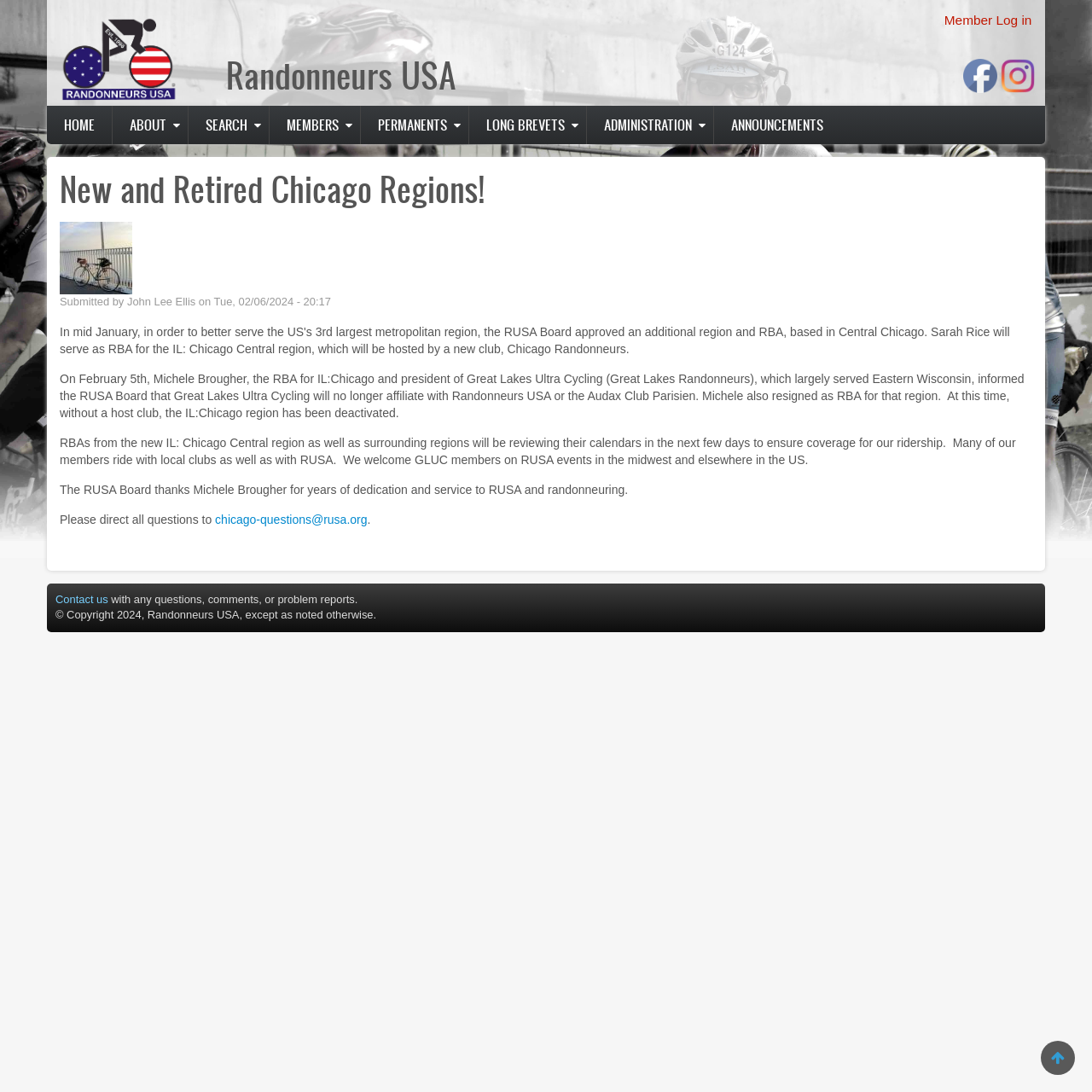What is the purpose of the link 'chicago-questions@rusa.org'?
Based on the image, respond with a single word or phrase.

To direct questions